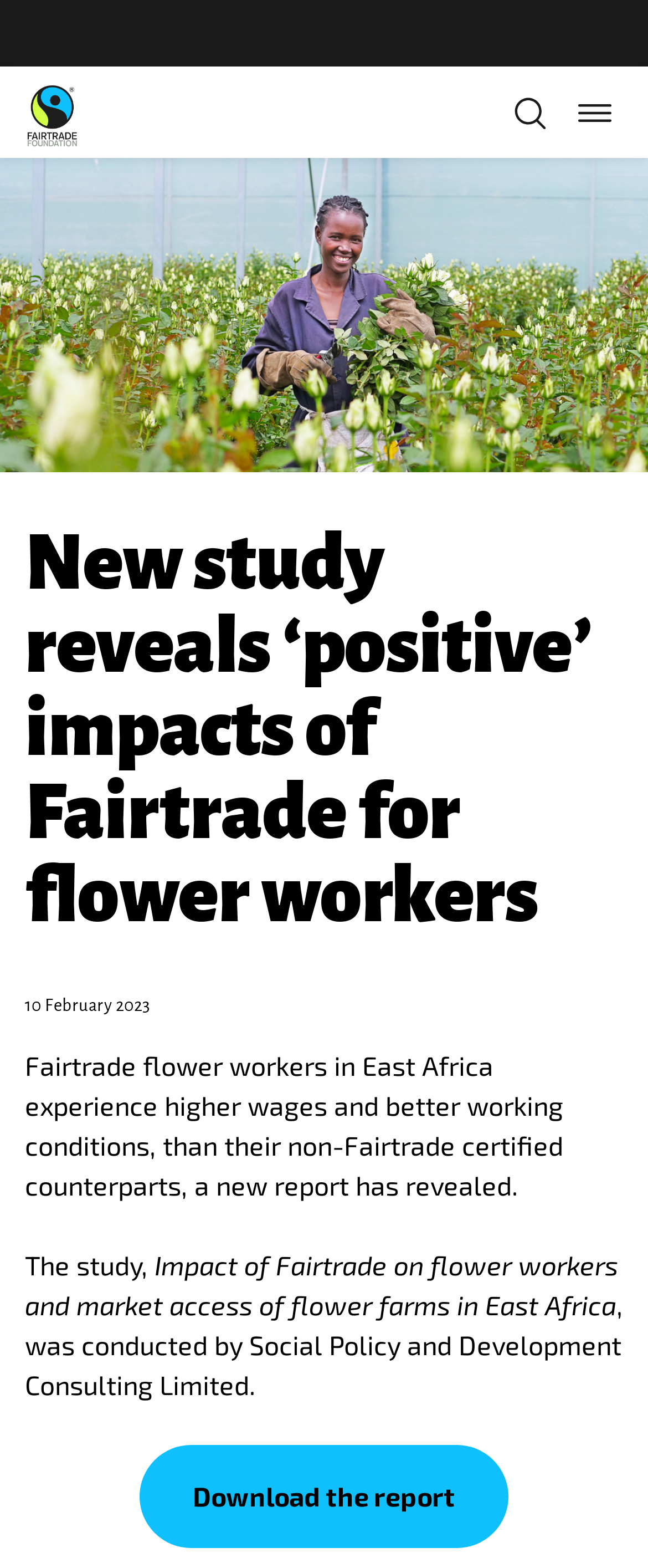Extract the primary headline from the webpage and present its text.

New study reveals ‘positive’ impacts of Fairtrade for flower workers